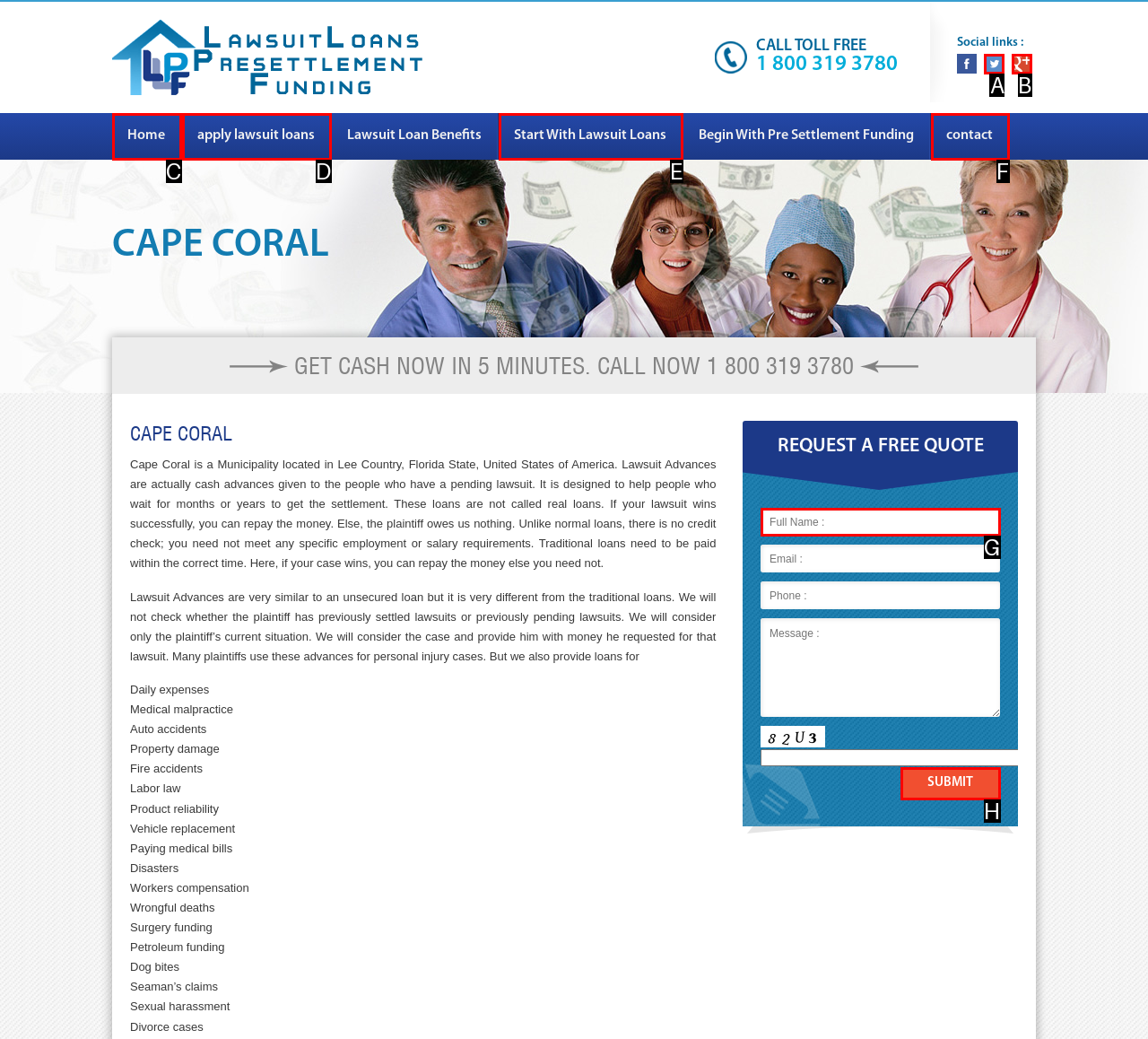Determine which option matches the element description: alt="Heaven2Earth by Hector Espinosa Logo"
Reply with the letter of the appropriate option from the options provided.

None